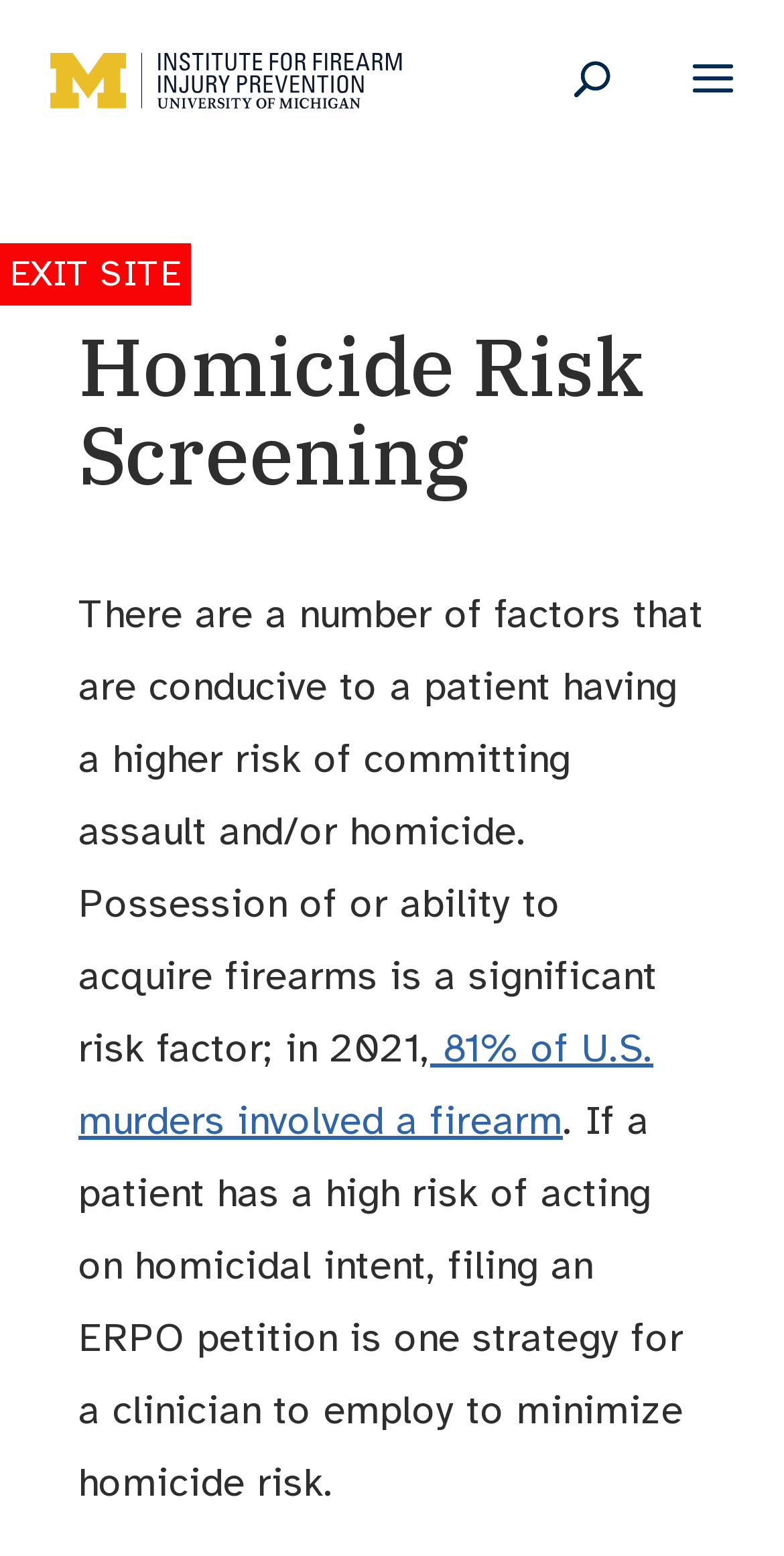What percentage of U.S. murders involved a firearm in 2021?
Please describe in detail the information shown in the image to answer the question.

I found the answer by reading the text of the link element that says '81% of U.S. murders involved a firearm', which is located in the main content area of the webpage.